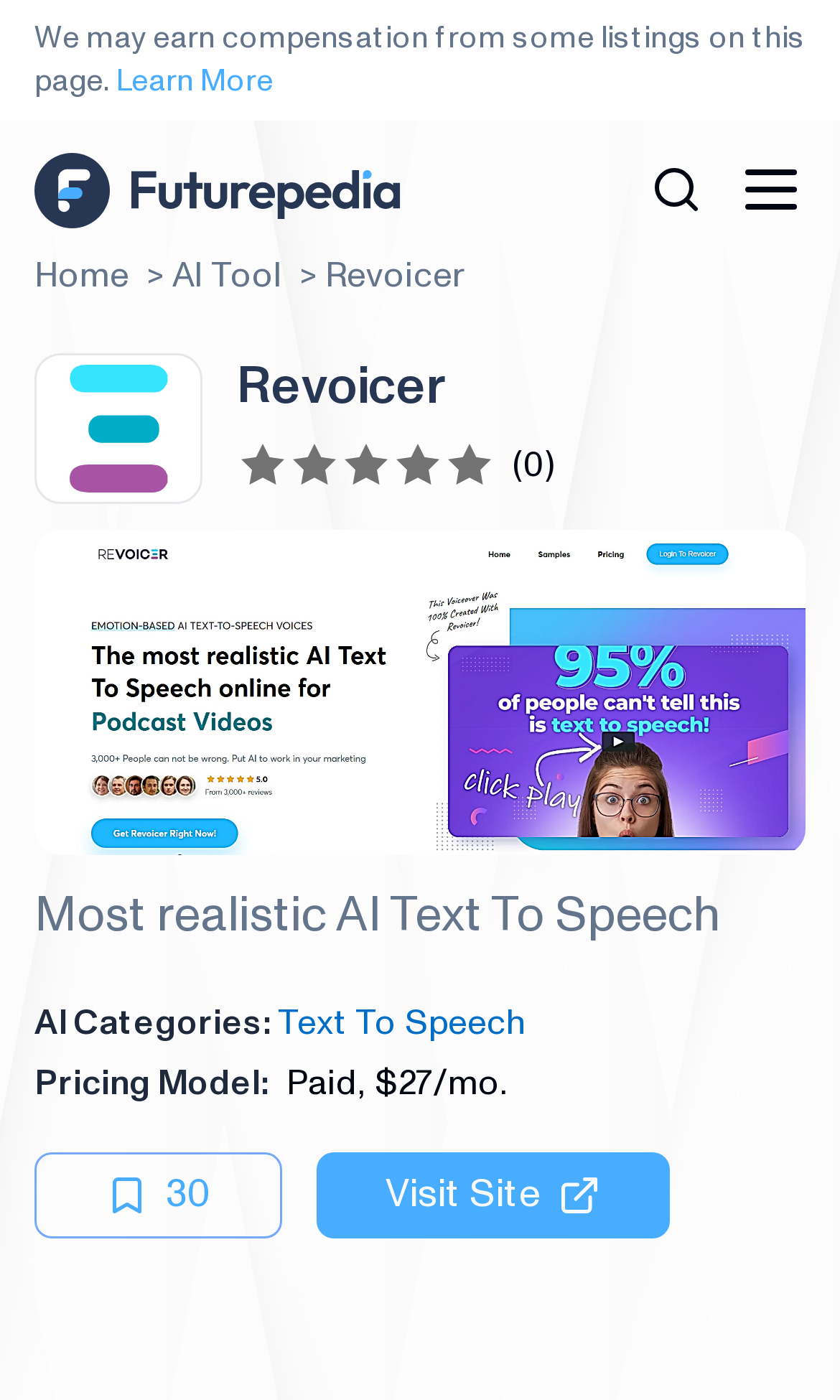What is the navigation menu item before 'AI Tool'?
Please provide a single word or phrase as your answer based on the image.

Home